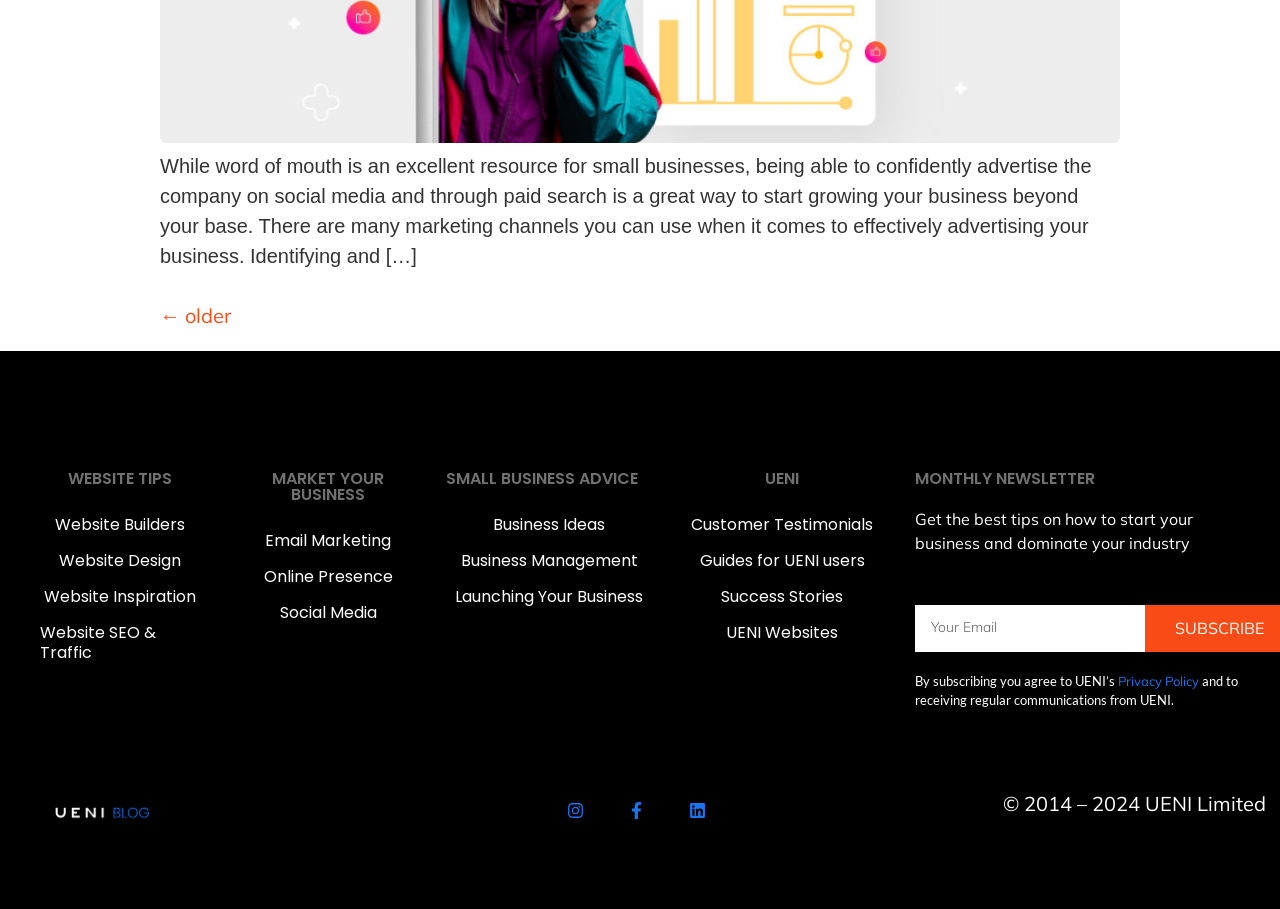What is the purpose of the textbox?
Based on the image, respond with a single word or phrase.

To enter email